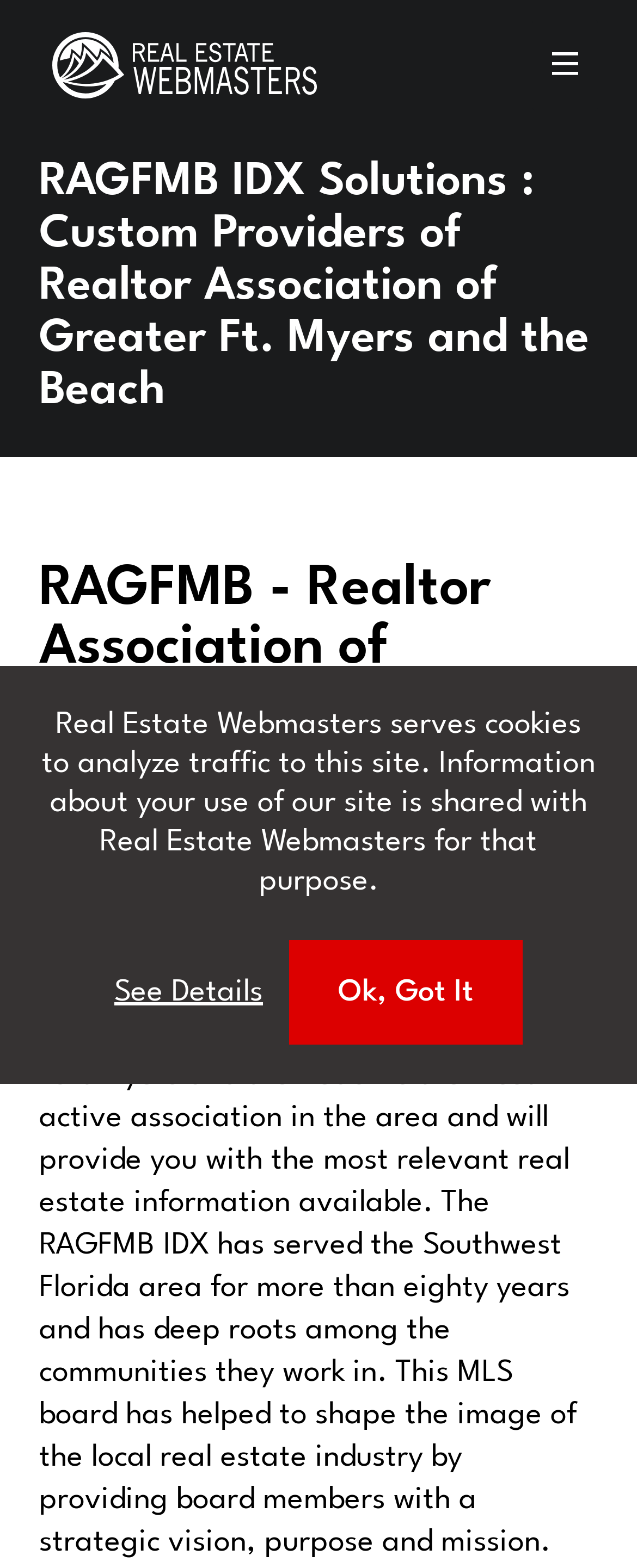Locate the bounding box coordinates of the element that needs to be clicked to carry out the instruction: "Open the menu". The coordinates should be given as four float numbers ranging from 0 to 1, i.e., [left, top, right, bottom].

[0.836, 0.012, 0.938, 0.071]